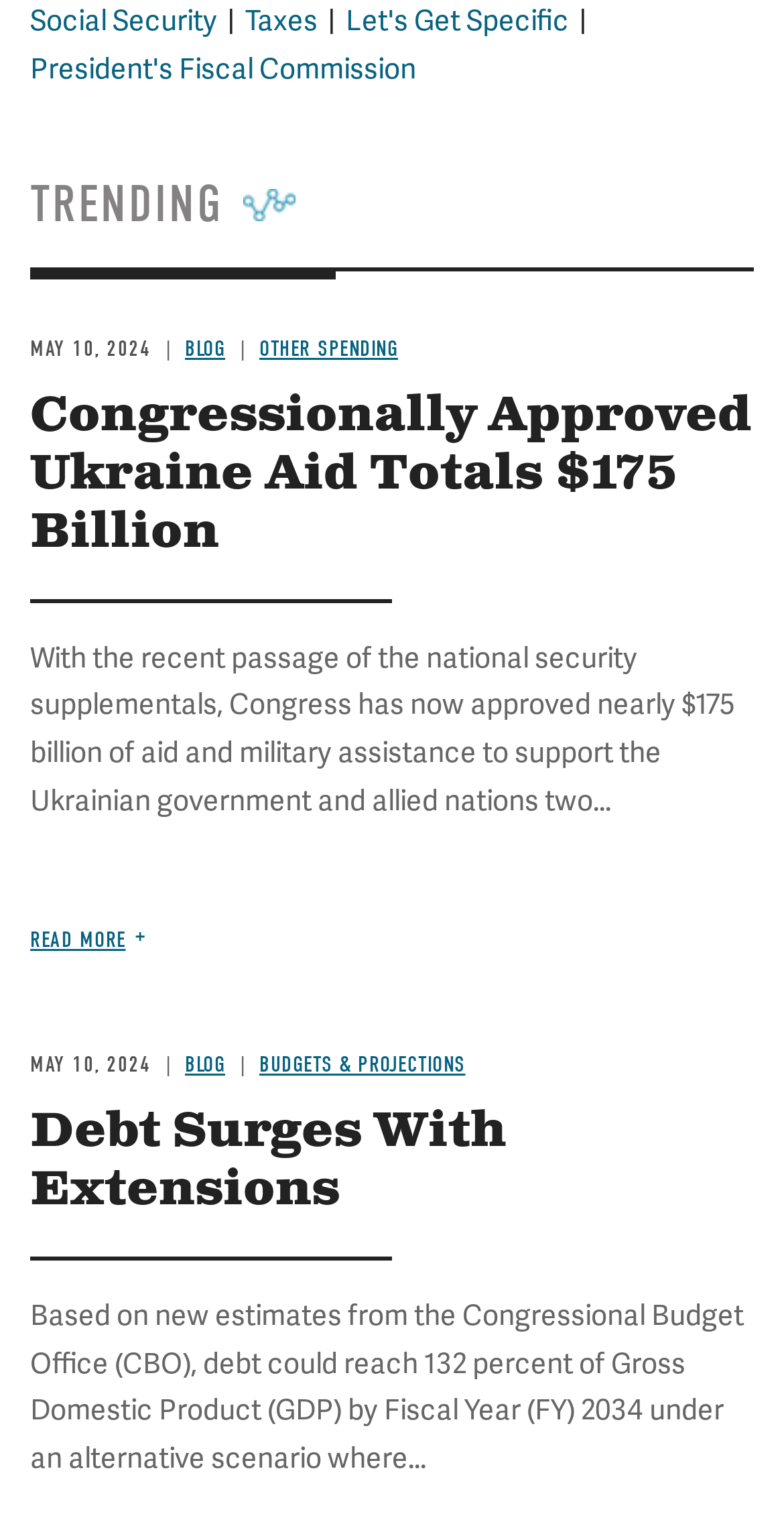Indicate the bounding box coordinates of the element that needs to be clicked to satisfy the following instruction: "Check 'OTHER SPENDING'". The coordinates should be four float numbers between 0 and 1, i.e., [left, top, right, bottom].

[0.331, 0.218, 0.508, 0.235]